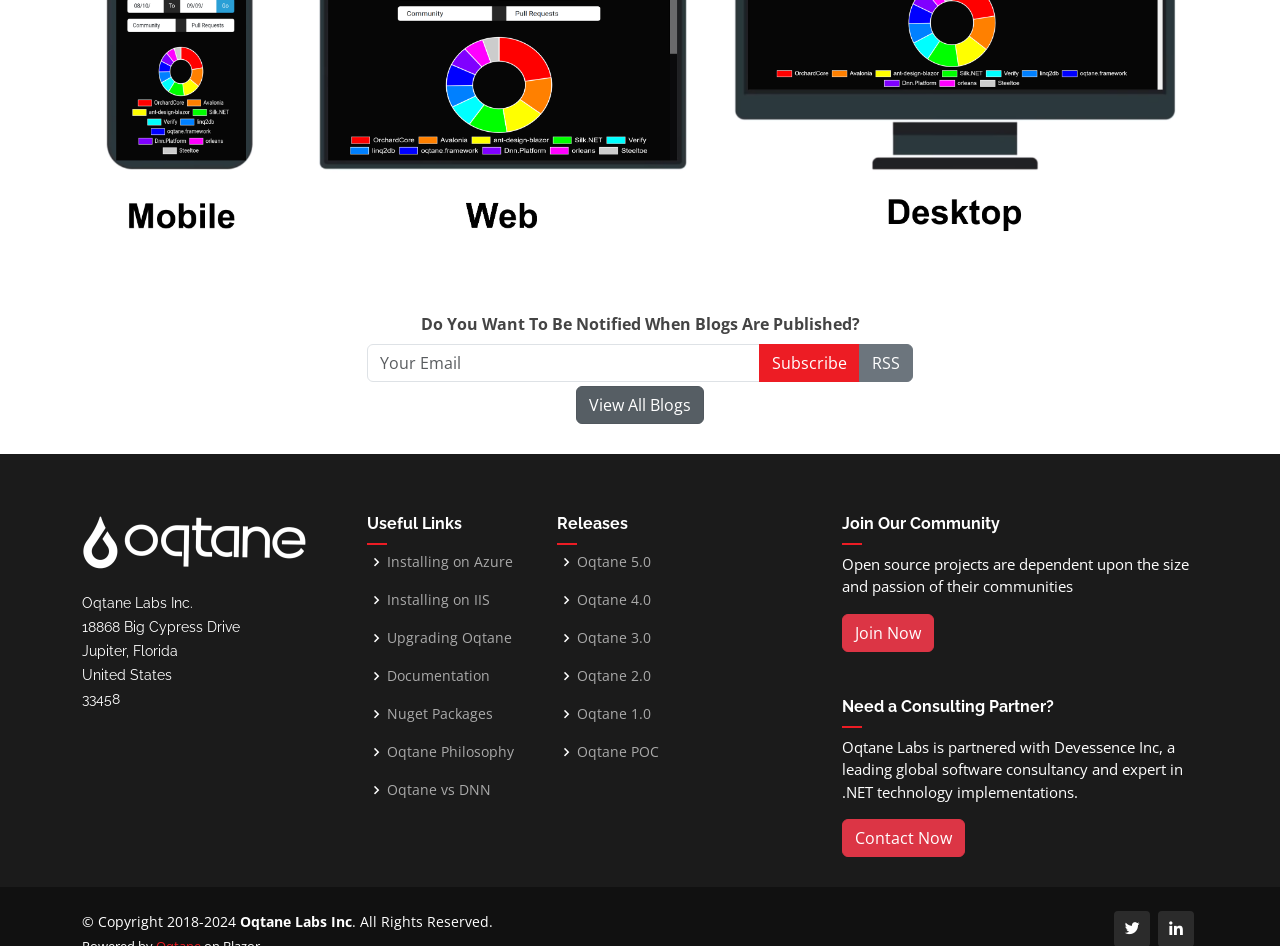Specify the bounding box coordinates of the area to click in order to execute this command: 'View all blogs'. The coordinates should consist of four float numbers ranging from 0 to 1, and should be formatted as [left, top, right, bottom].

[0.45, 0.408, 0.55, 0.448]